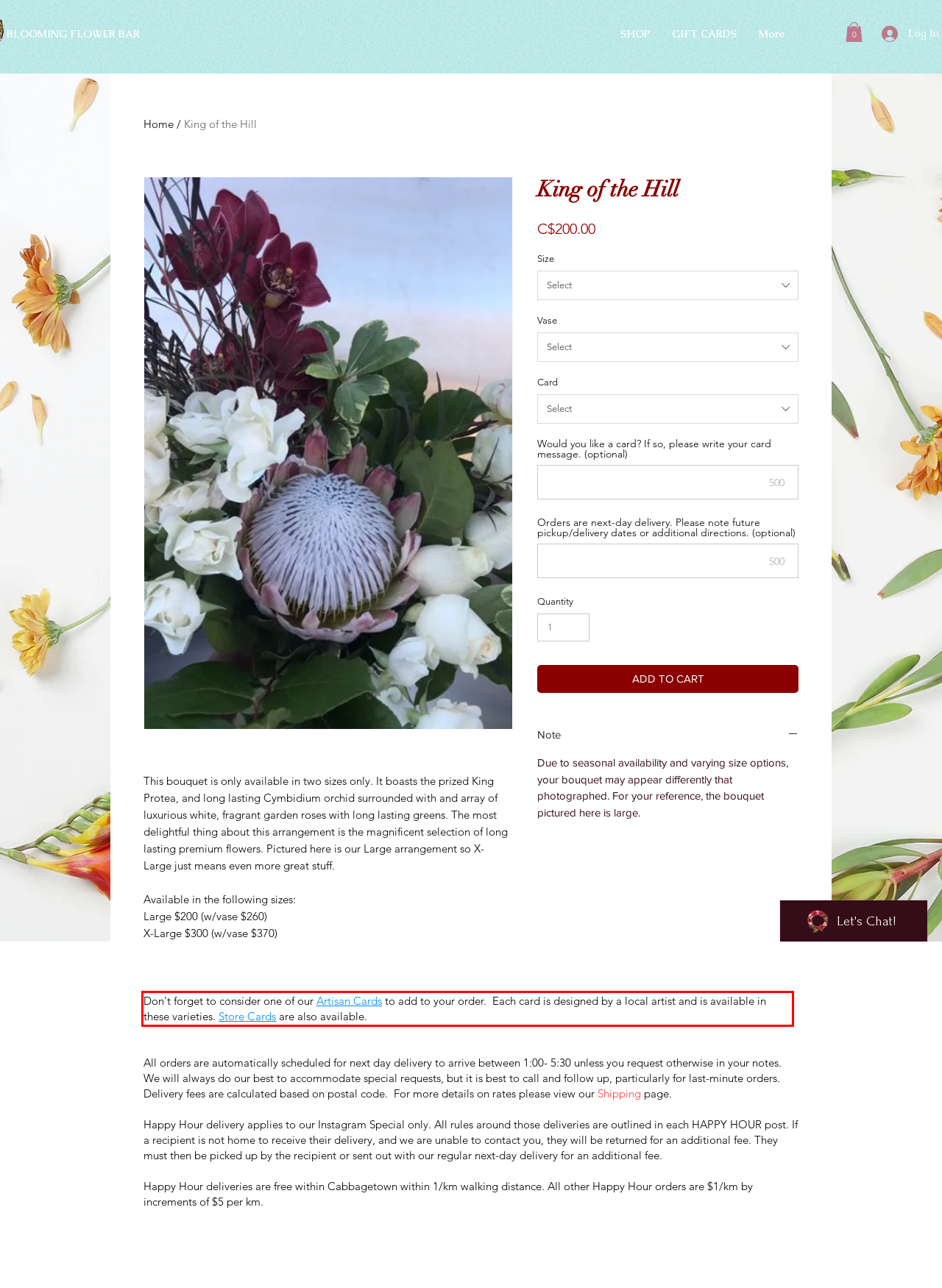You are looking at a screenshot of a webpage with a red rectangle bounding box. Use OCR to identify and extract the text content found inside this red bounding box.

Don't forget to consider one of our Artisan Cards to add to your order. Each card is designed by a local artist and is available in these varieties. Store Cards are also available.